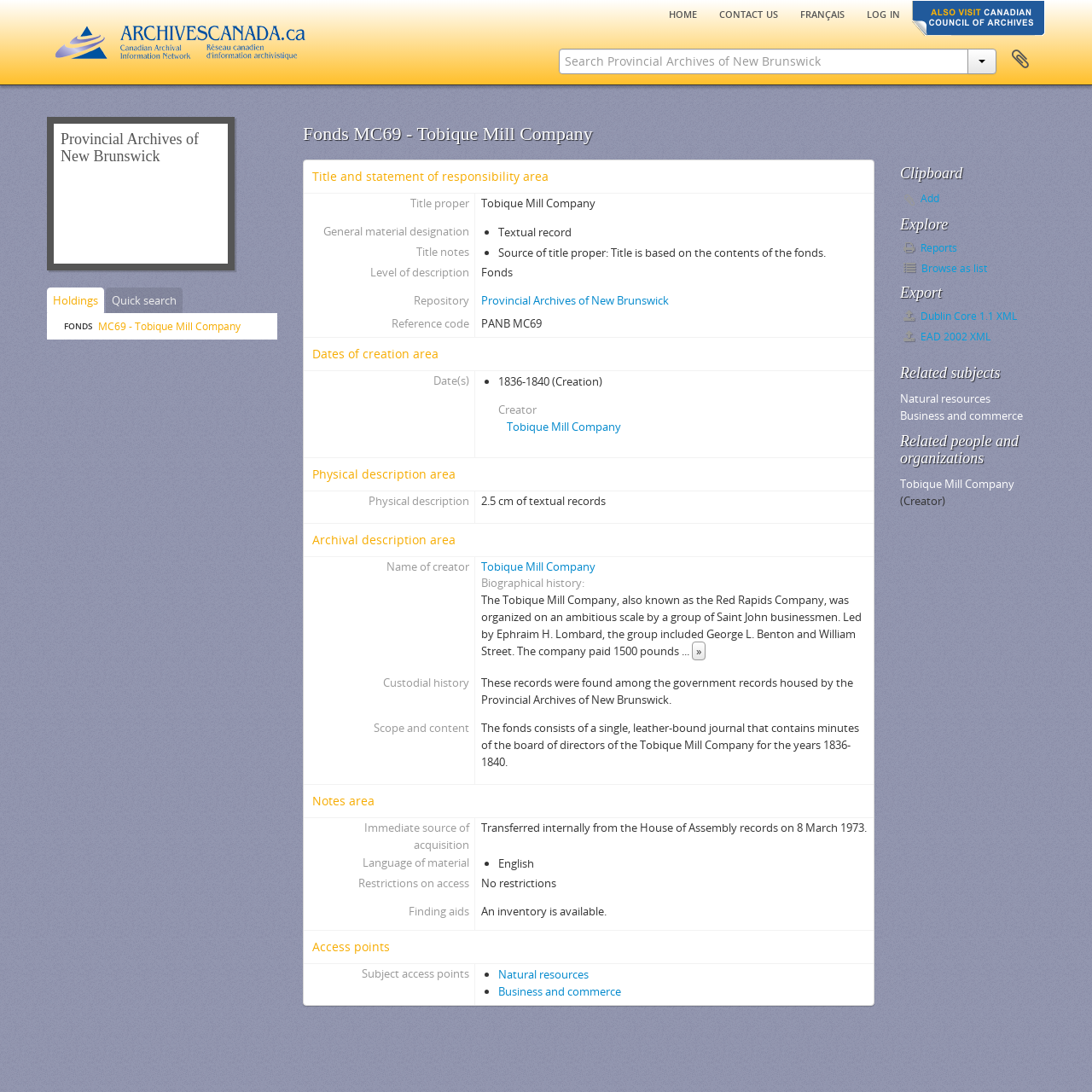Please identify the bounding box coordinates of the area that needs to be clicked to fulfill the following instruction: "Click on the link to Tobique Mill Company."

[0.09, 0.292, 0.22, 0.305]